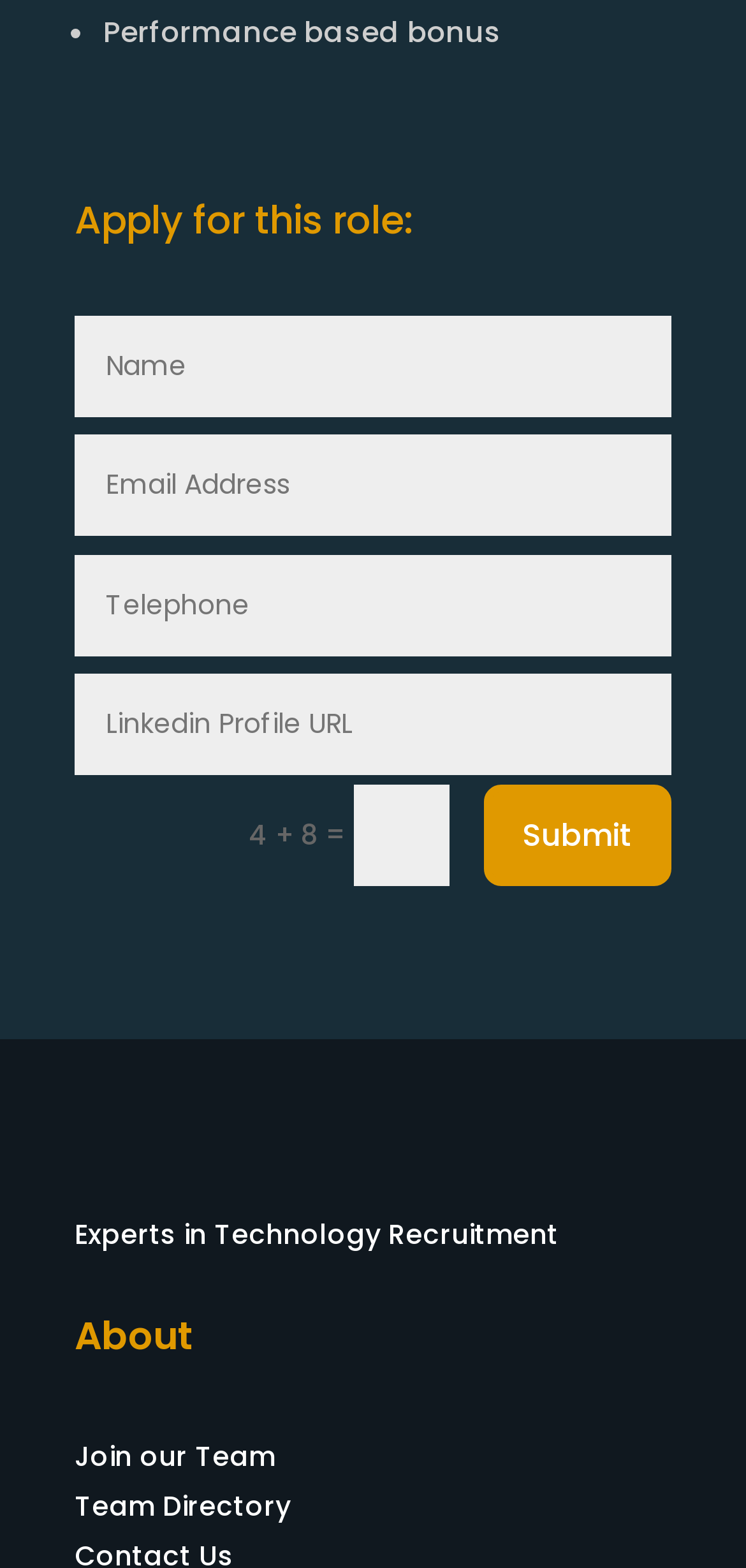Bounding box coordinates are specified in the format (top-left x, top-left y, bottom-right x, bottom-right y). All values are floating point numbers bounded between 0 and 1. Please provide the bounding box coordinate of the region this sentence describes: Submit

[0.649, 0.501, 0.9, 0.565]